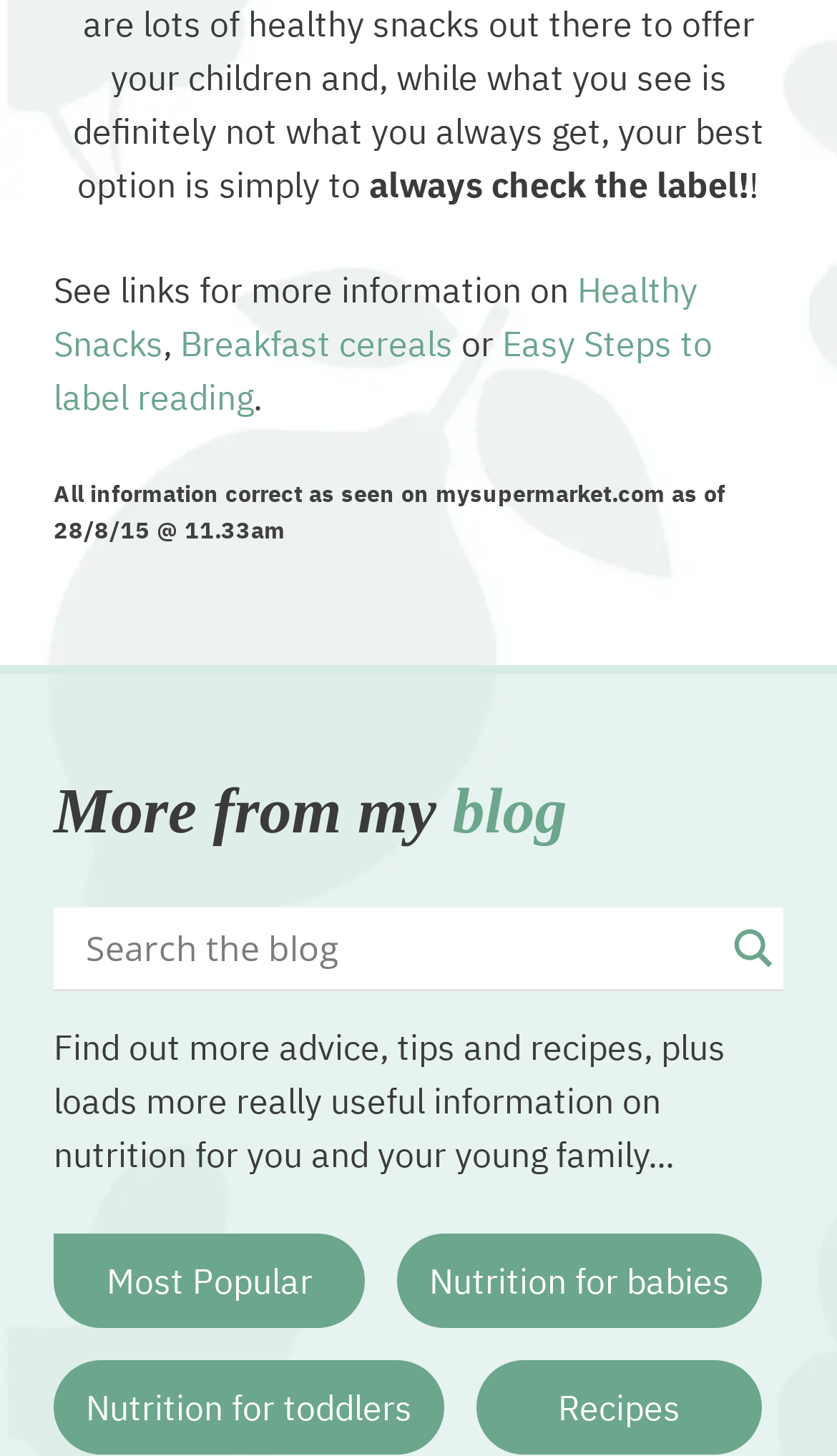What is the date of the information on the webpage?
Using the image as a reference, give an elaborate response to the question.

The webpage has a heading that states 'All information correct as seen on mysupermarket.com as of 28/8/15 @ 11.33am', indicating that the date of the information on the webpage is 28th August 2015.